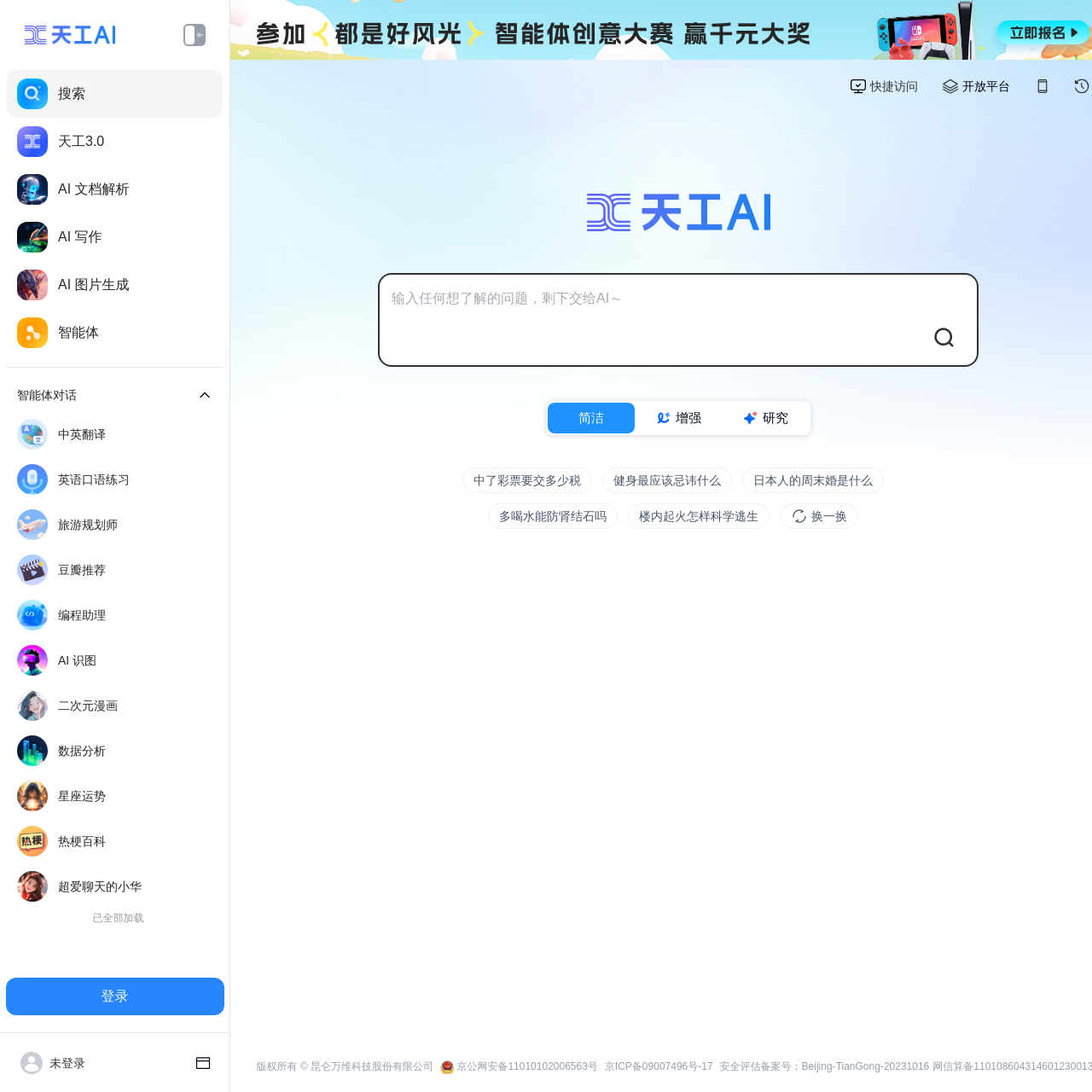Construct a comprehensive description capturing every detail on the webpage.

This webpage is about a conversational AI assistant called "天工" (Tian Gong) that can search, chat, write, and draw. The page is divided into several sections. At the top, there is a banner with the title "天工AI—搜索、聊天、写作、速读、画画的全能AI助手" and two small images on either side. Below the banner, there are several links to different features of the AI, including search, AI document analysis, AI writing, AI image generation, and smart dialogue.

To the right of the links, there is a section with several static text elements, each describing a different function of the AI, such as English conversation practice, travel planning, and data analysis. Below this section, there is a button to log in and a text element indicating that the user is not logged in.

In the main content area, there is a large image at the top, followed by a section with several small images and text elements, including "快捷访问" (quick access), "开放平台" (open platform), and several others. Below this section, there is a text box where users can input questions or topics they want to discuss with the AI.

To the right of the text box, there are three small images and text elements, each representing a different mode of the AI: "简洁" (simple), "增强" (enhanced), and "研究" (research). Below these elements, there are several static text elements, each displaying a sample question or topic that users can ask the AI, such as "中了彩票要交多少税" (how much tax do I need to pay if I win the lottery) or "日本人的周末婚是什么" (what is the weekend marriage of Japanese people).

At the bottom of the page, there is a section with copyright information, including a link to the company's website and several other links to related resources.